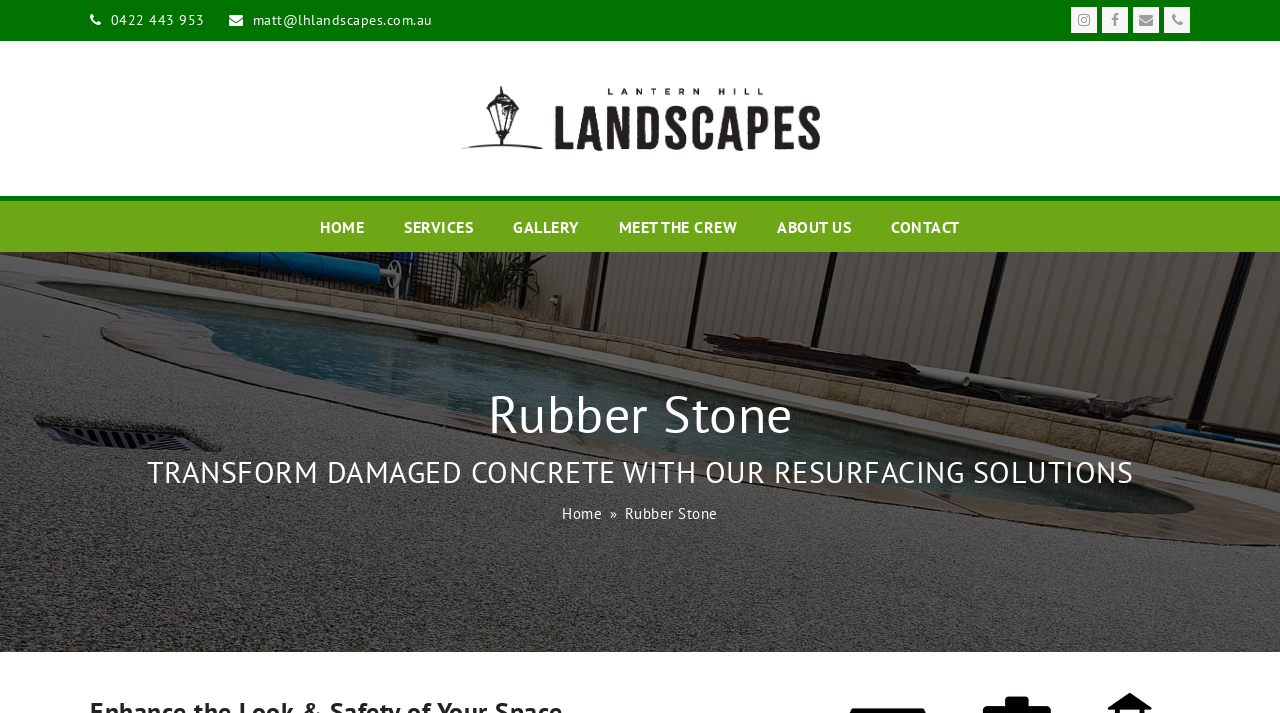What are the services offered by Lantern Hill Landscapes?
Answer the question in as much detail as possible.

I looked at the navigation menu and saw links to 'SERVICES', but the specific services are not listed on this page.